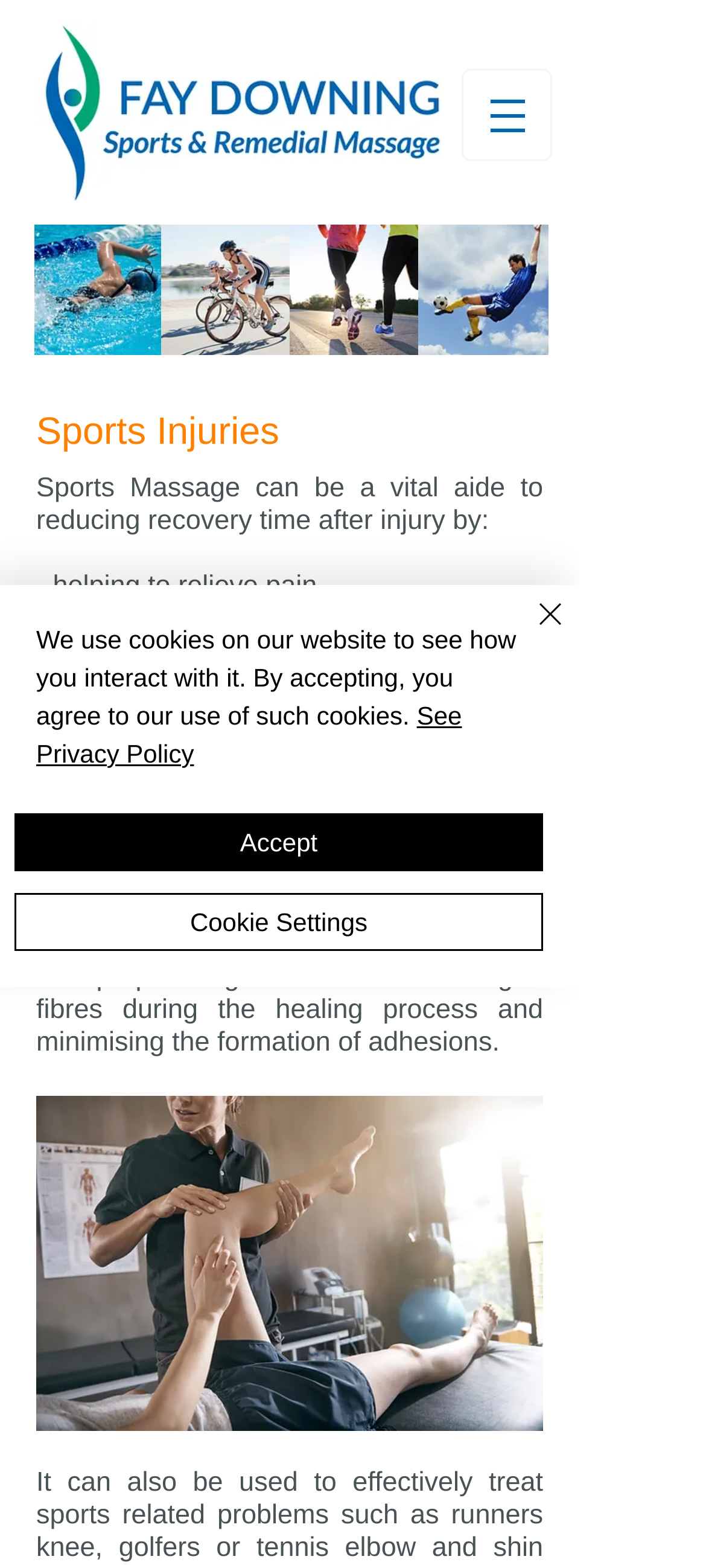Please study the image and answer the question comprehensively:
What is the effect of scar tissue on muscle?

According to the webpage, 'Scar tissue is poorly vascularised (has less blood supply), weaker and less elastic than muscle. As a result, it can limit strength and movement...'. This indicates that scar tissue has a negative impact on muscle, limiting its strength and movement.